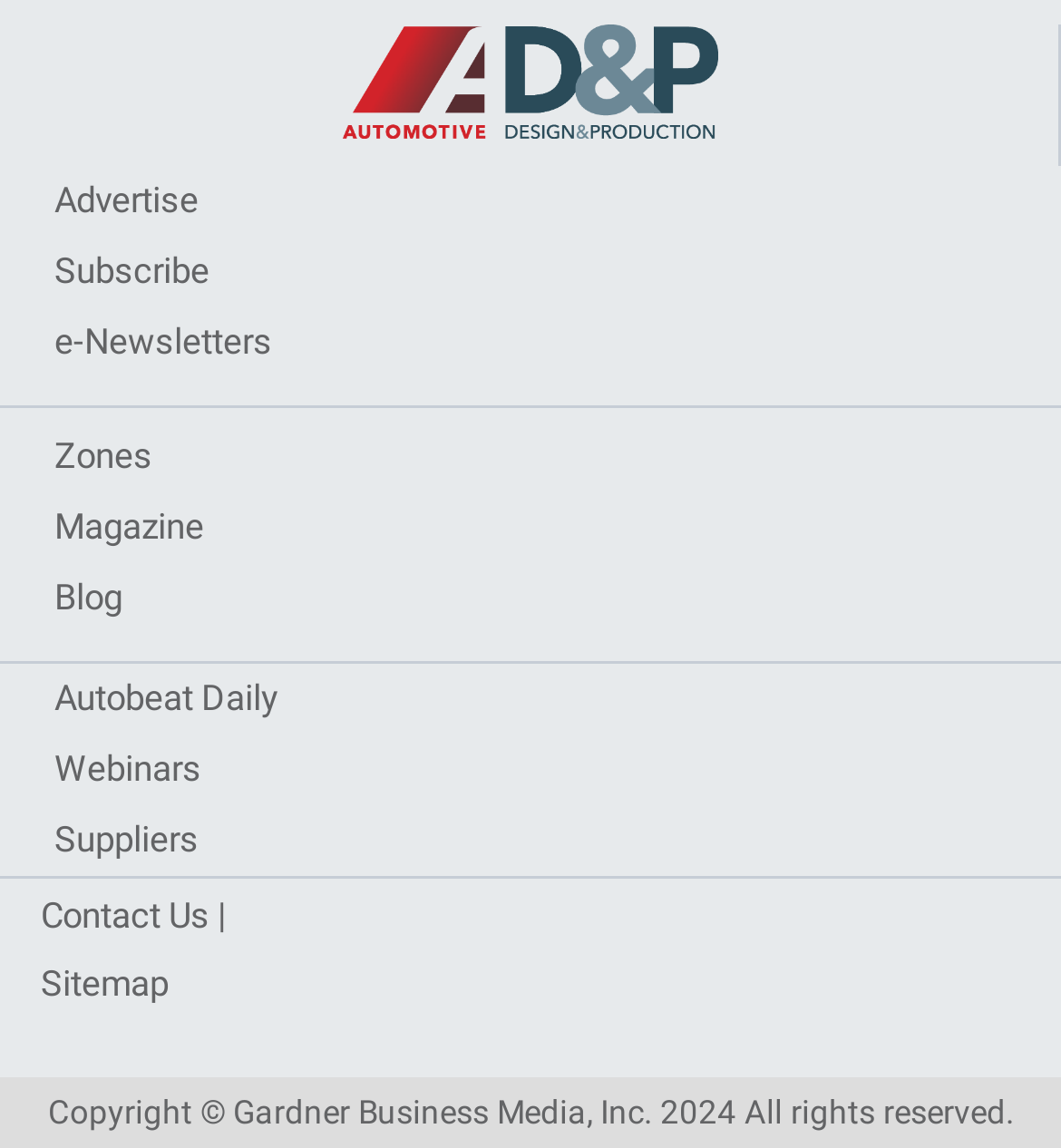Identify the bounding box coordinates of the area that should be clicked in order to complete the given instruction: "Search on the page". The bounding box coordinates should be four float numbers between 0 and 1, i.e., [left, top, right, bottom].

None